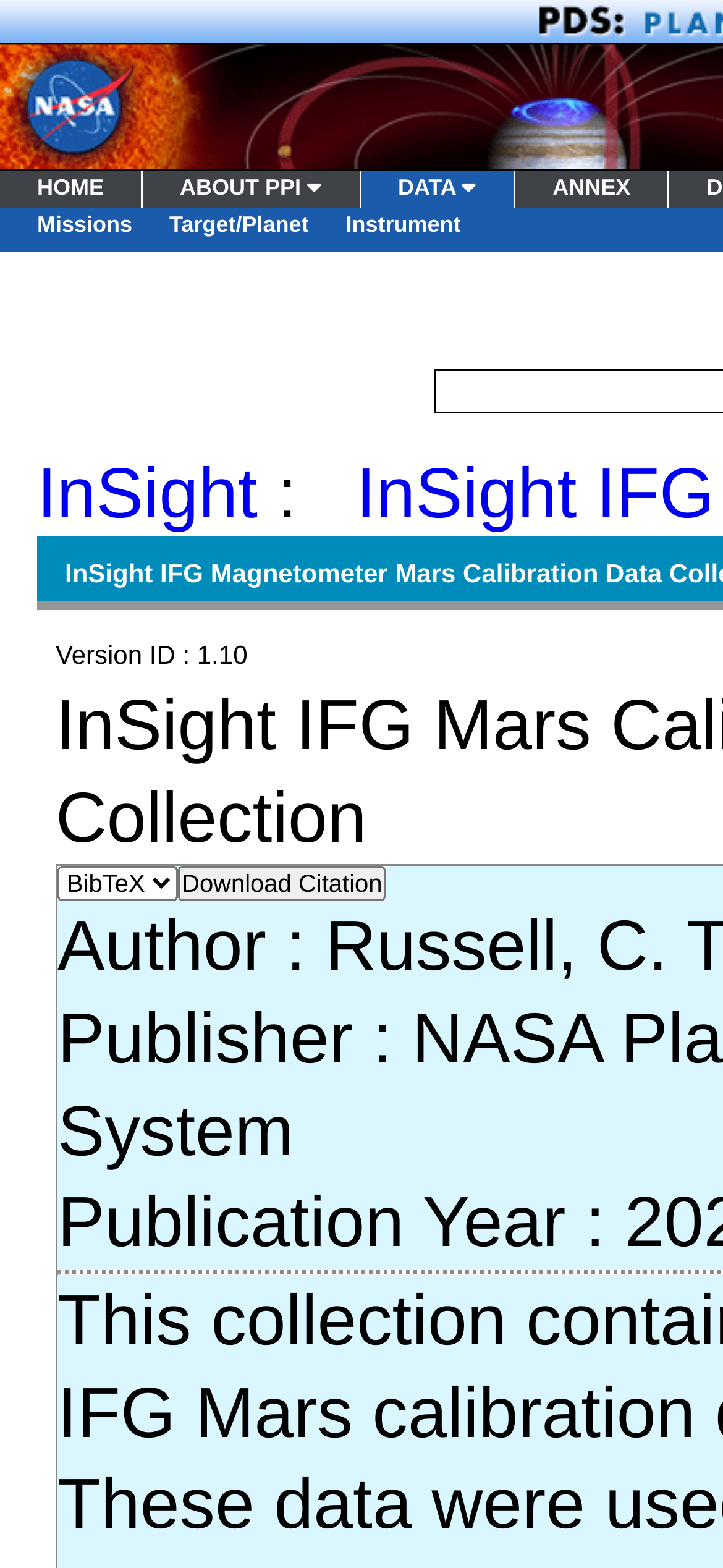Answer the question briefly using a single word or phrase: 
How many links are in the top navigation bar?

4